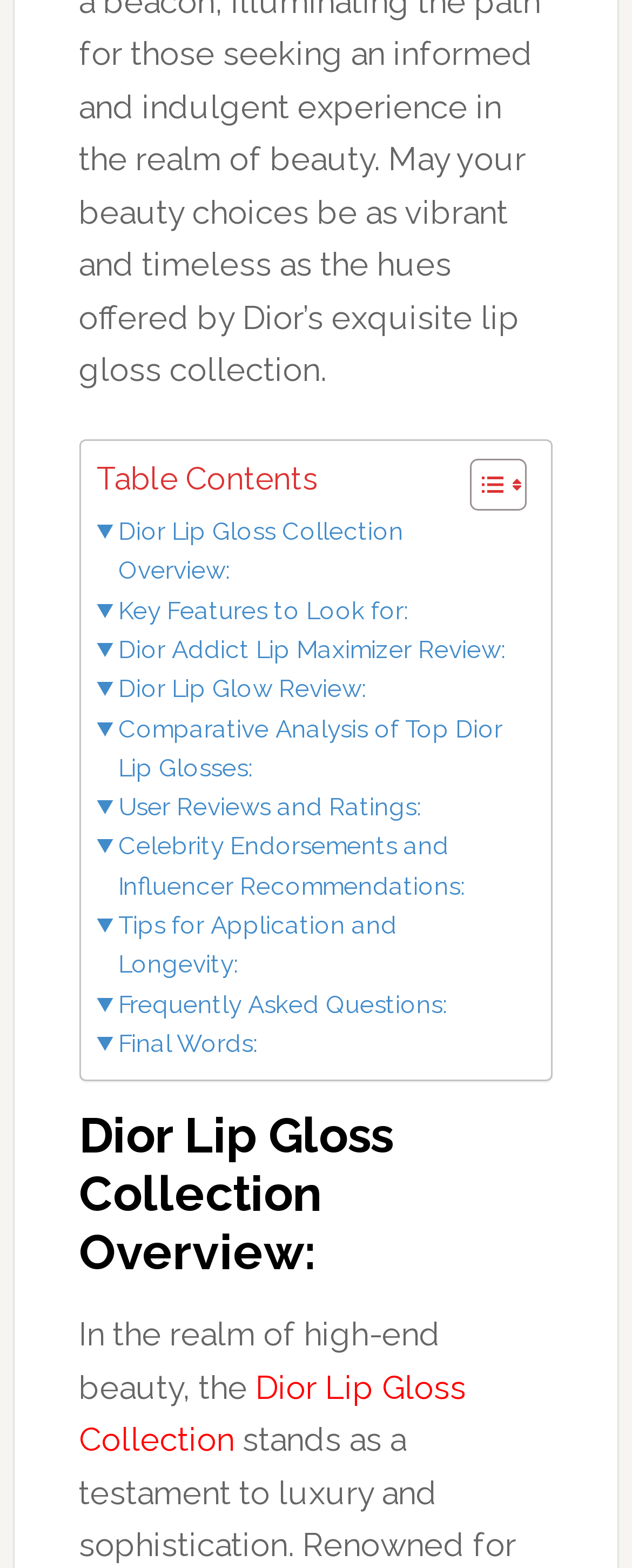Please answer the following question using a single word or phrase: How many links are there in the table of contents?

9